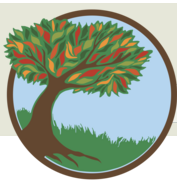What is the Club's mission?
Using the image as a reference, answer the question in detail.

The Greentree Garden Club's mission is to engage its members and promote gardening activities within the community. This mission is reflected in the logo, which symbolizes the Club's values of growth, nature, and the beauty of landscapes. By fostering education and interest in gardening, the Club aims to bring people together and create a sense of community around a shared passion.